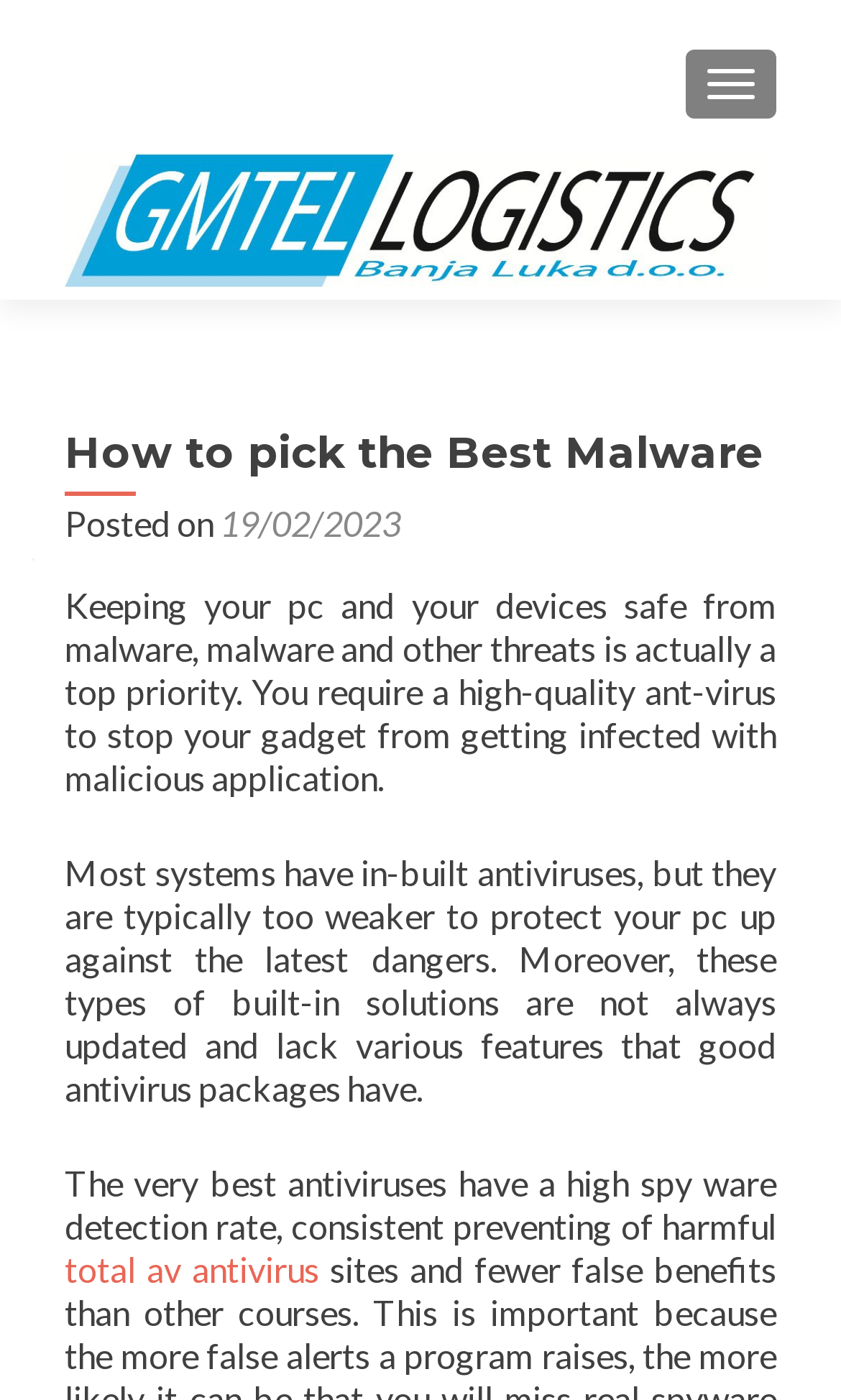What is the purpose of a high-quality antivirus?
Provide an in-depth and detailed answer to the question.

According to the webpage, a high-quality antivirus is required to stop gadgets from getting infected with malicious applications. This is stated in the second paragraph of the webpage, which emphasizes the importance of having a good antivirus to protect devices from malware and other threats.